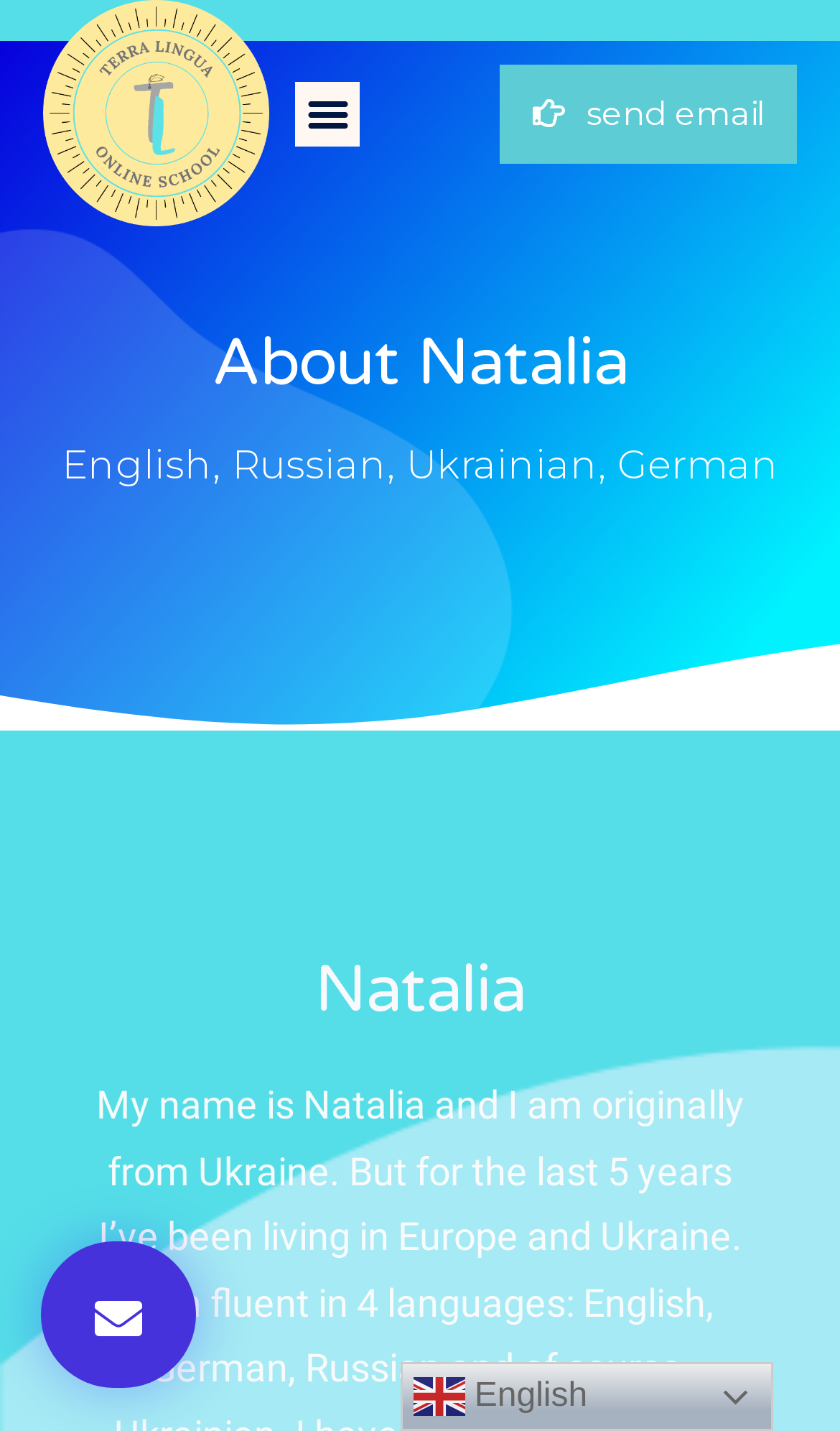Please reply to the following question using a single word or phrase: 
How can users contact Natalia?

Send email